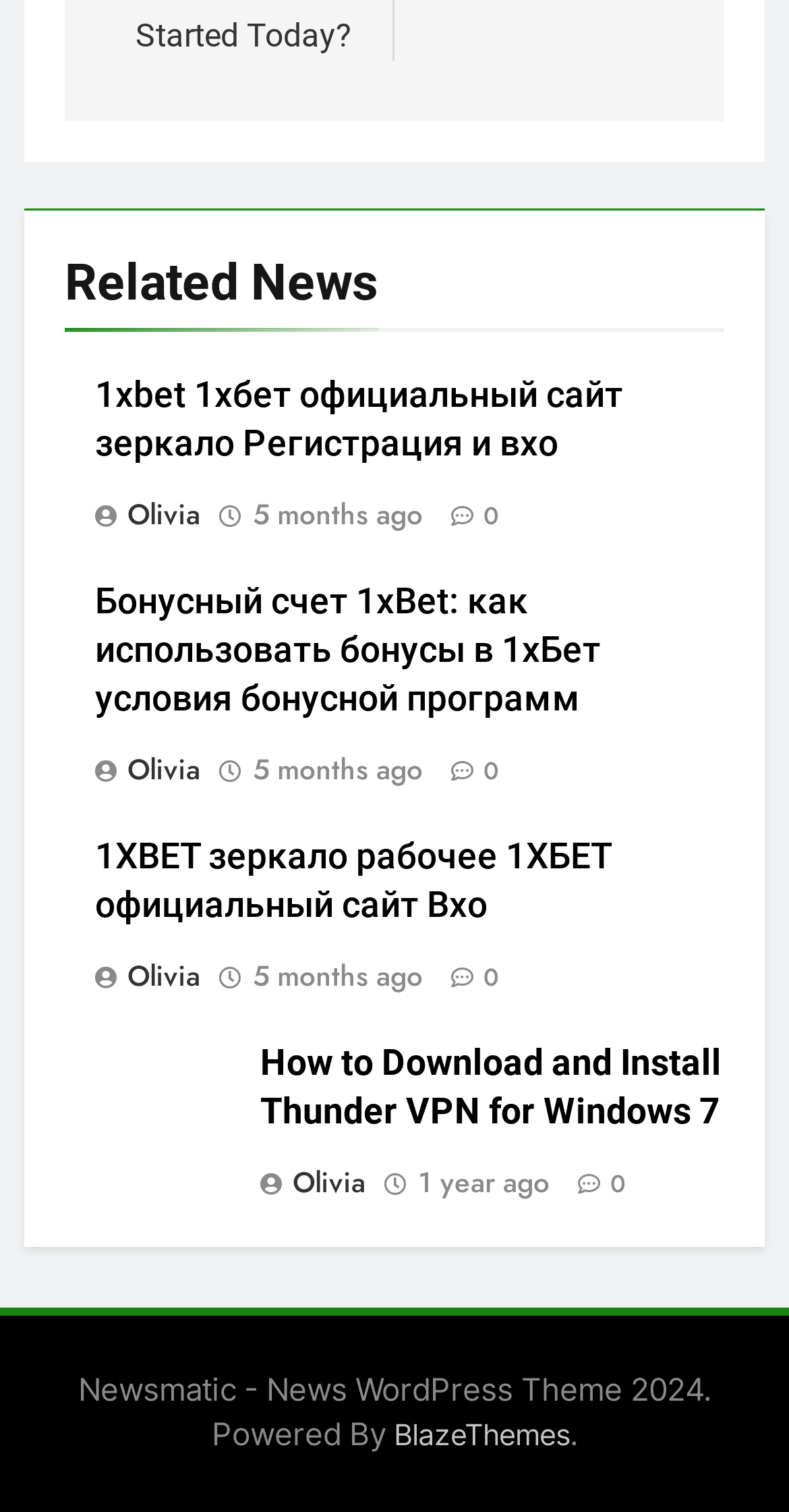Find the bounding box coordinates of the element to click in order to complete the given instruction: "Check the news posted '5 months ago'."

[0.321, 0.33, 0.536, 0.354]